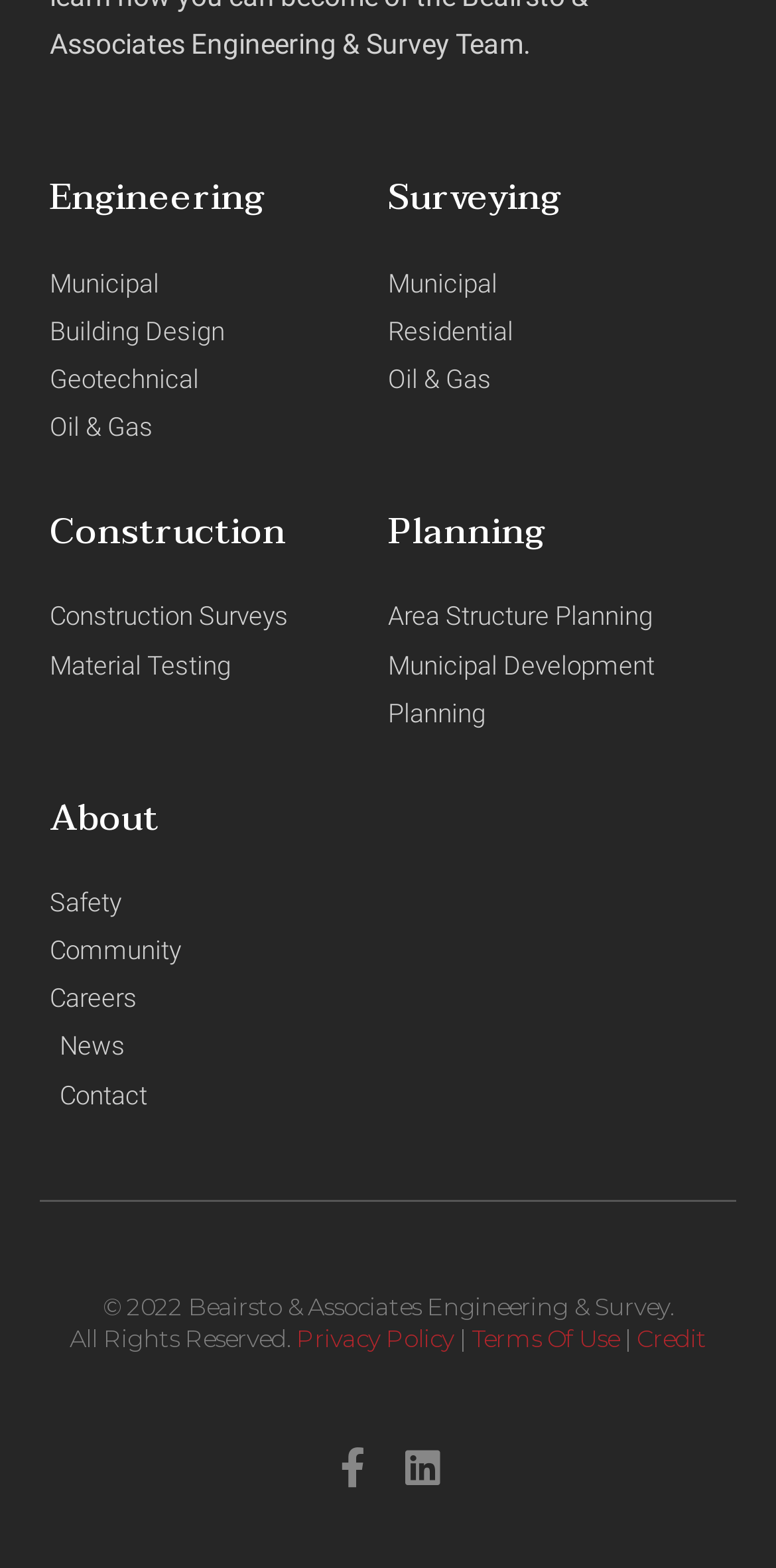How many social media links are there?
Please ensure your answer is as detailed and informative as possible.

At the bottom of the webpage, I found two social media links: 'Facebook-f' and 'Linkedin', which are likely links to the company's social media profiles.